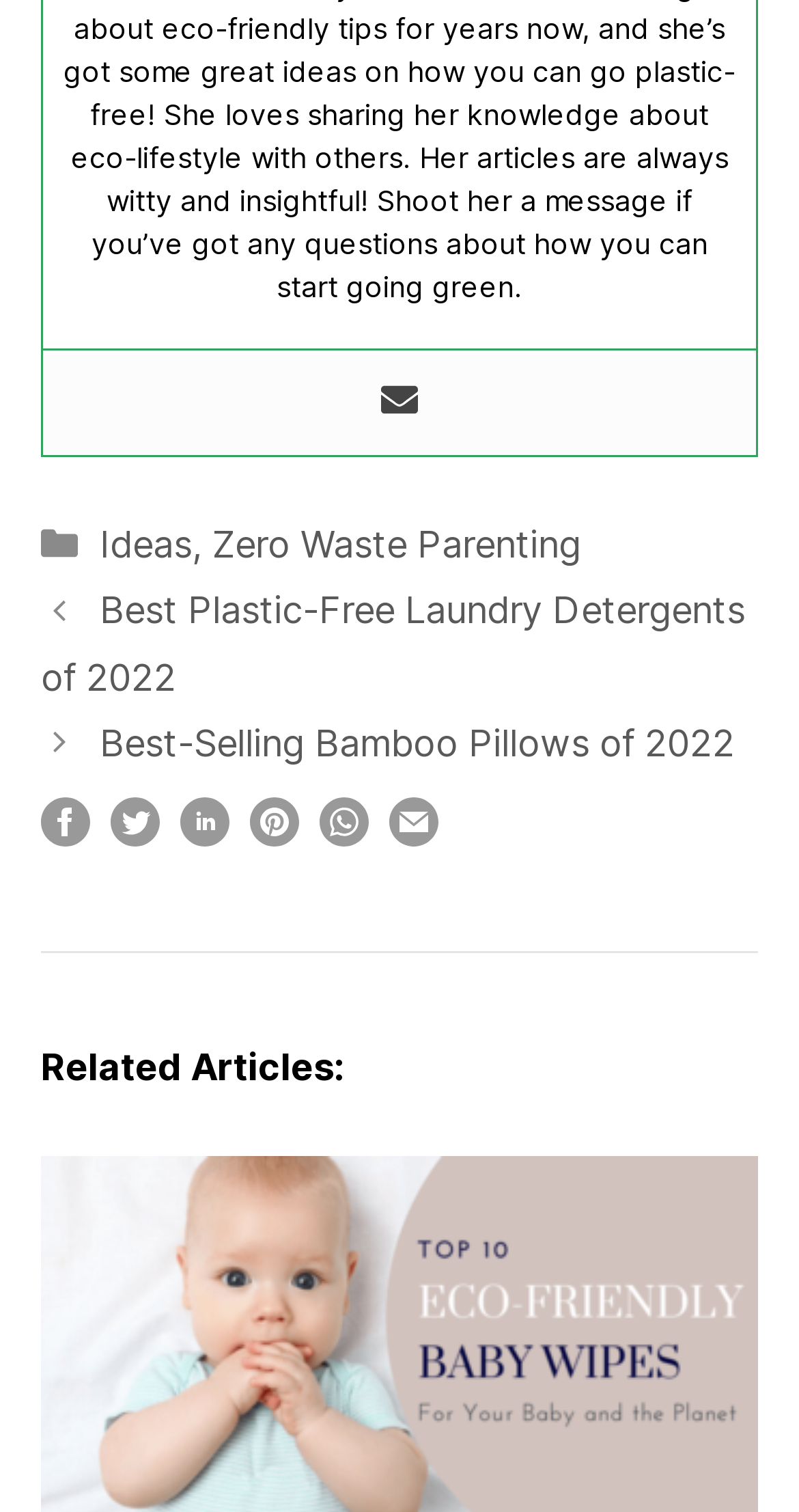Based on the image, please respond to the question with as much detail as possible:
How many social media sharing options are available?

There are five social media sharing options available, namely 'Share this post!', 'Tweet this post!', 'Pin this post!', 'Share this post!' (again), and 'Email this post!'.